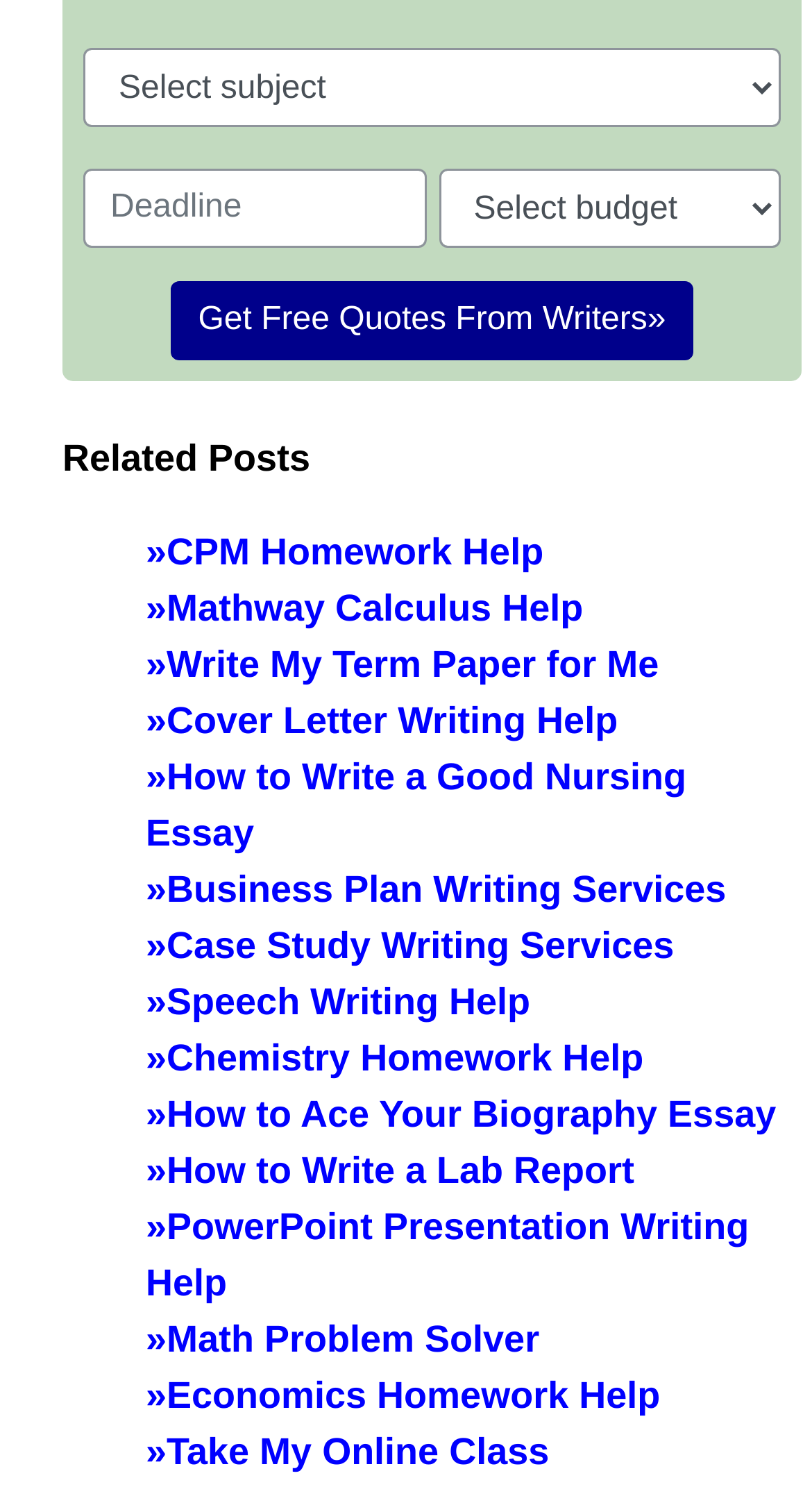Please determine the bounding box coordinates for the UI element described here. Use the format (top-left x, top-left y, bottom-right x, bottom-right y) with values bounded between 0 and 1: name="deadline" placeholder="Deadline"

[0.103, 0.114, 0.524, 0.167]